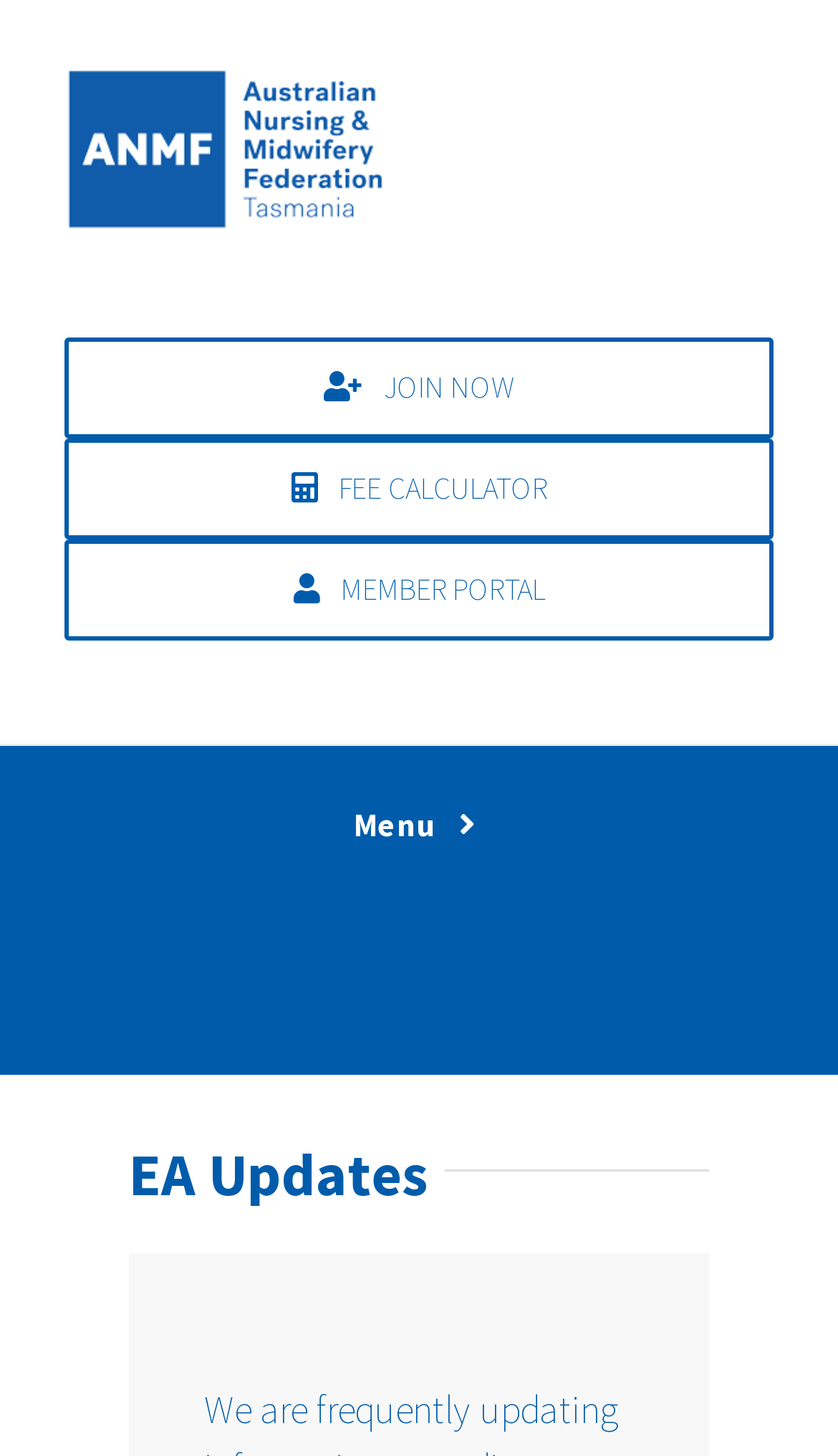Show the bounding box coordinates for the element that needs to be clicked to execute the following instruction: "Go to the member portal". Provide the coordinates in the form of four float numbers between 0 and 1, i.e., [left, top, right, bottom].

[0.077, 0.371, 0.923, 0.44]